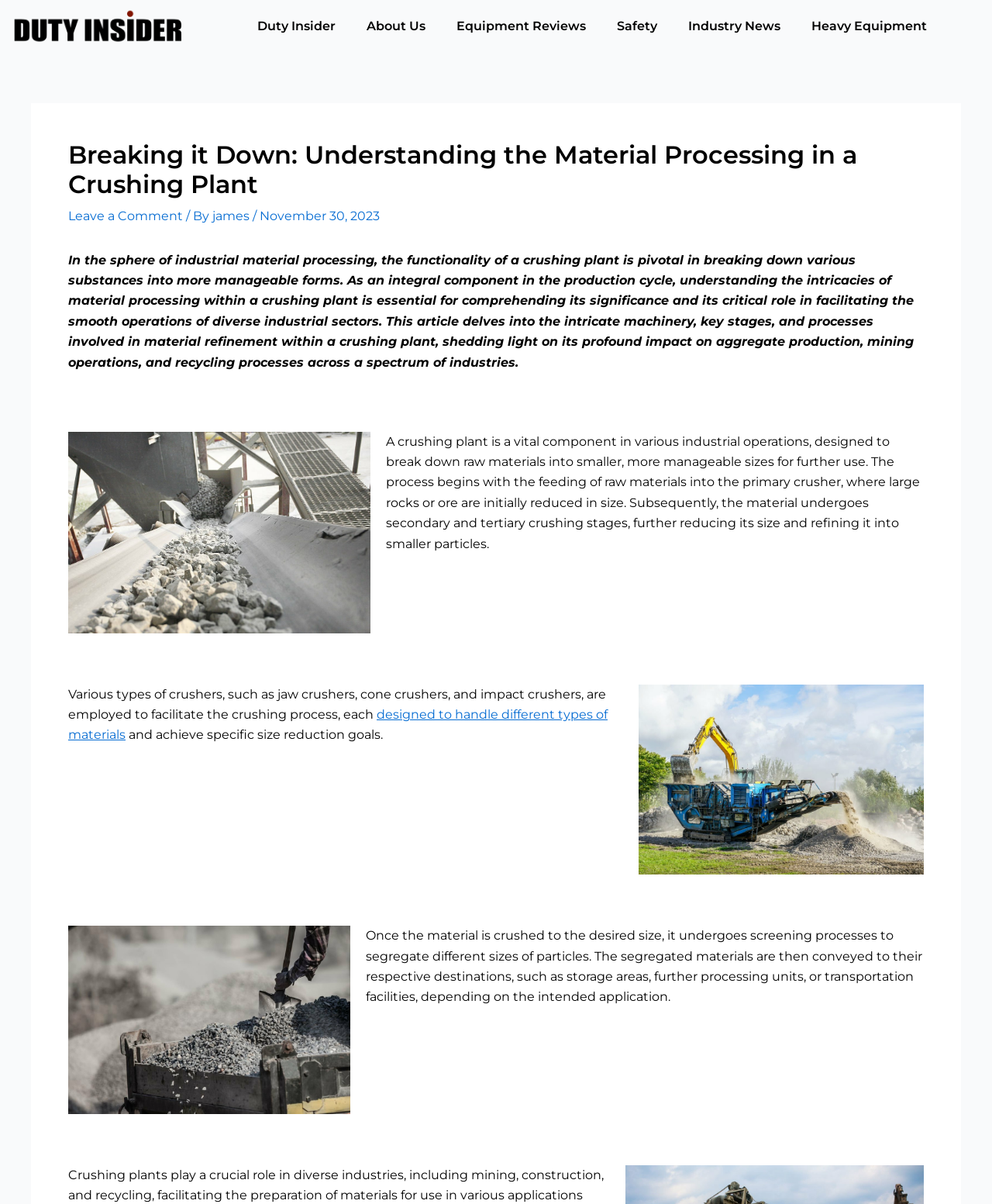Identify the bounding box coordinates of the element to click to follow this instruction: 'Explore the 'Equipment Reviews' section'. Ensure the coordinates are four float values between 0 and 1, provided as [left, top, right, bottom].

[0.444, 0.007, 0.606, 0.037]